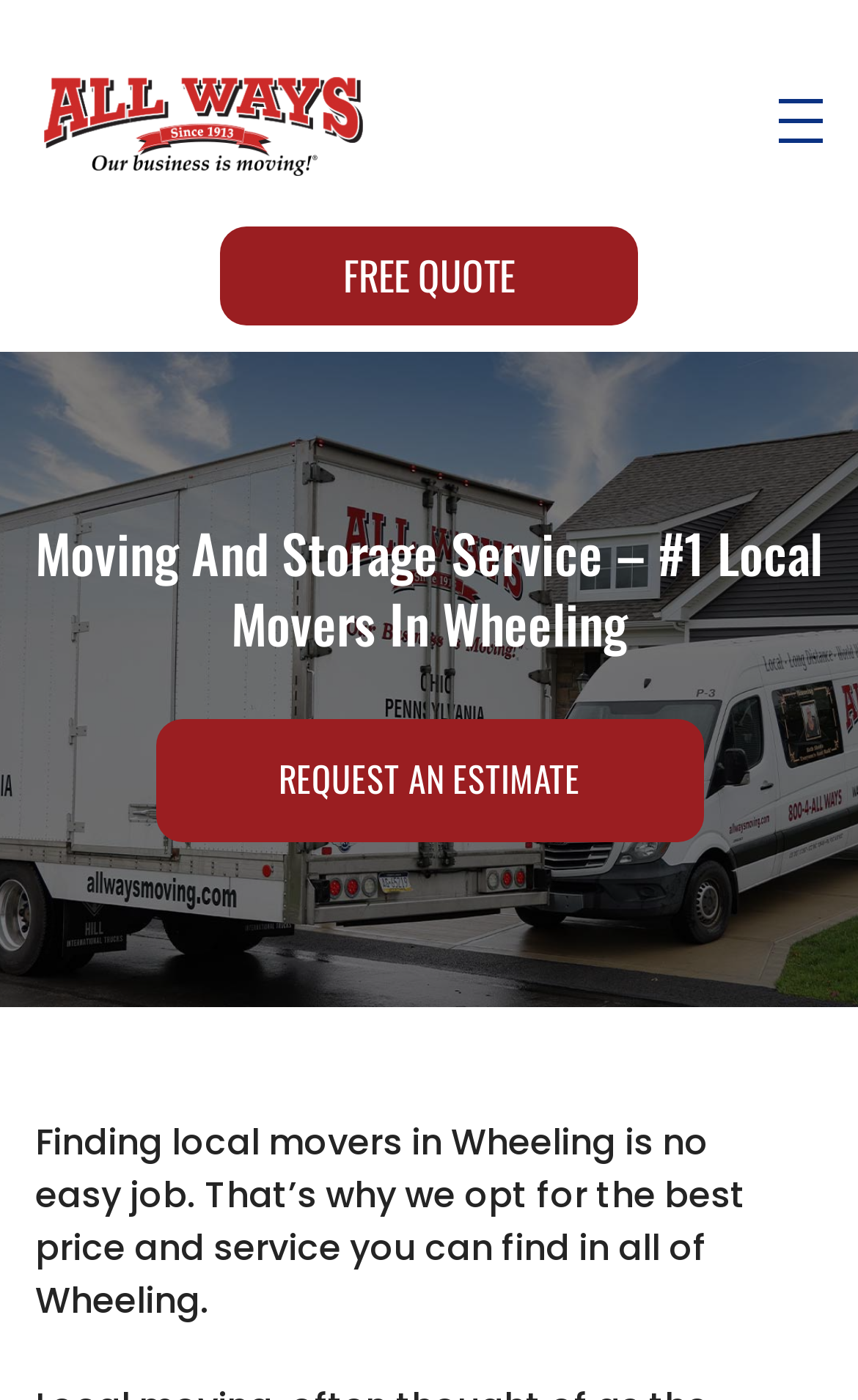Produce an elaborate caption capturing the essence of the webpage.

The webpage is about a moving and storage service company, All Ways Moving & Storage, which has been operating as local movers in Wheeling for a century. At the top left of the page, there is a logo of the company, which is an image linked to the company's name. 

Below the logo, there is a prominent call-to-action button, "FREE QUOTE", which is centered on the page. This button is surrounded by a linked text with the same label. 

To the right of the logo, there is a heading that displays the company's name and its tagline, "#1 Local Movers In Wheeling". 

Further down the page, there is another call-to-action button, "REQUEST AN ESTIMATE", which is positioned to the right of center. This button is also surrounded by a linked text with the same label. 

At the bottom of the page, there is a paragraph of text that explains the company's approach to providing the best price and service for local moving in Wheeling.